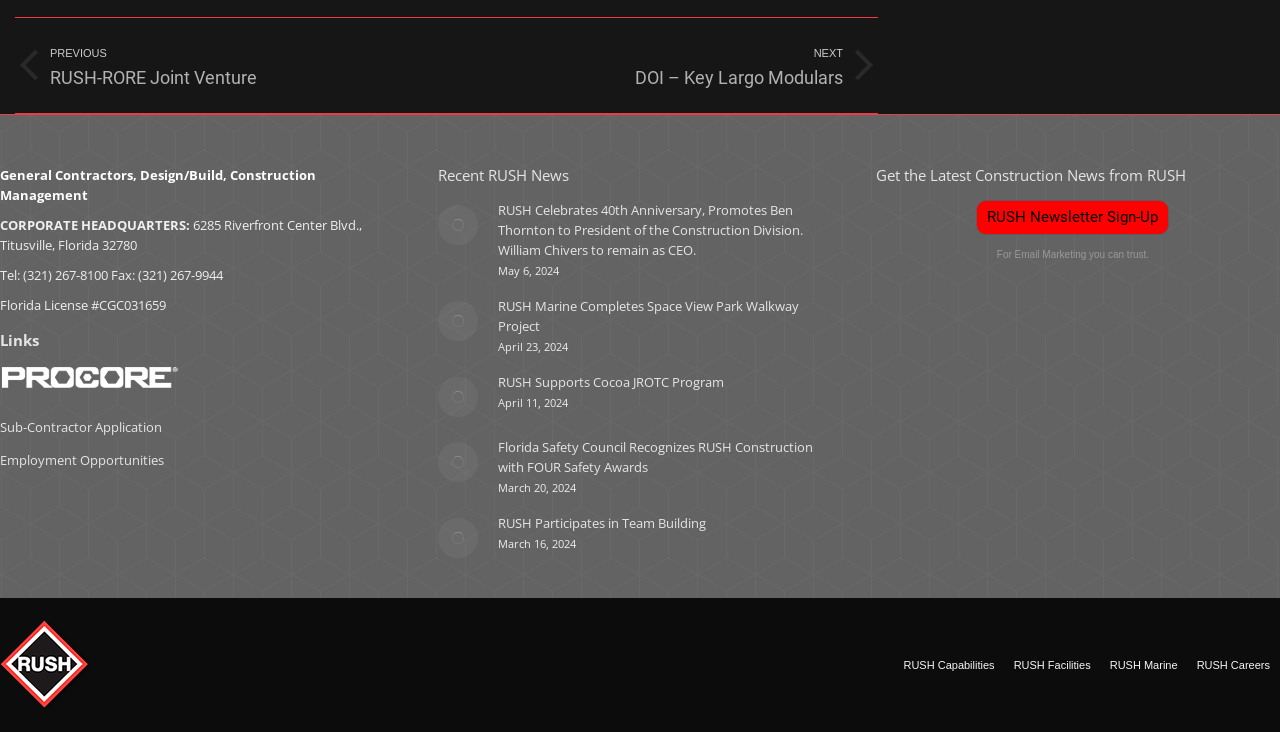Using the information from the screenshot, answer the following question thoroughly:
What is the company's Florida license number?

The company's Florida license number can be found in the section that lists the corporate headquarters information, which is located in the middle of the webpage. The license number is explicitly stated as CGC031659.